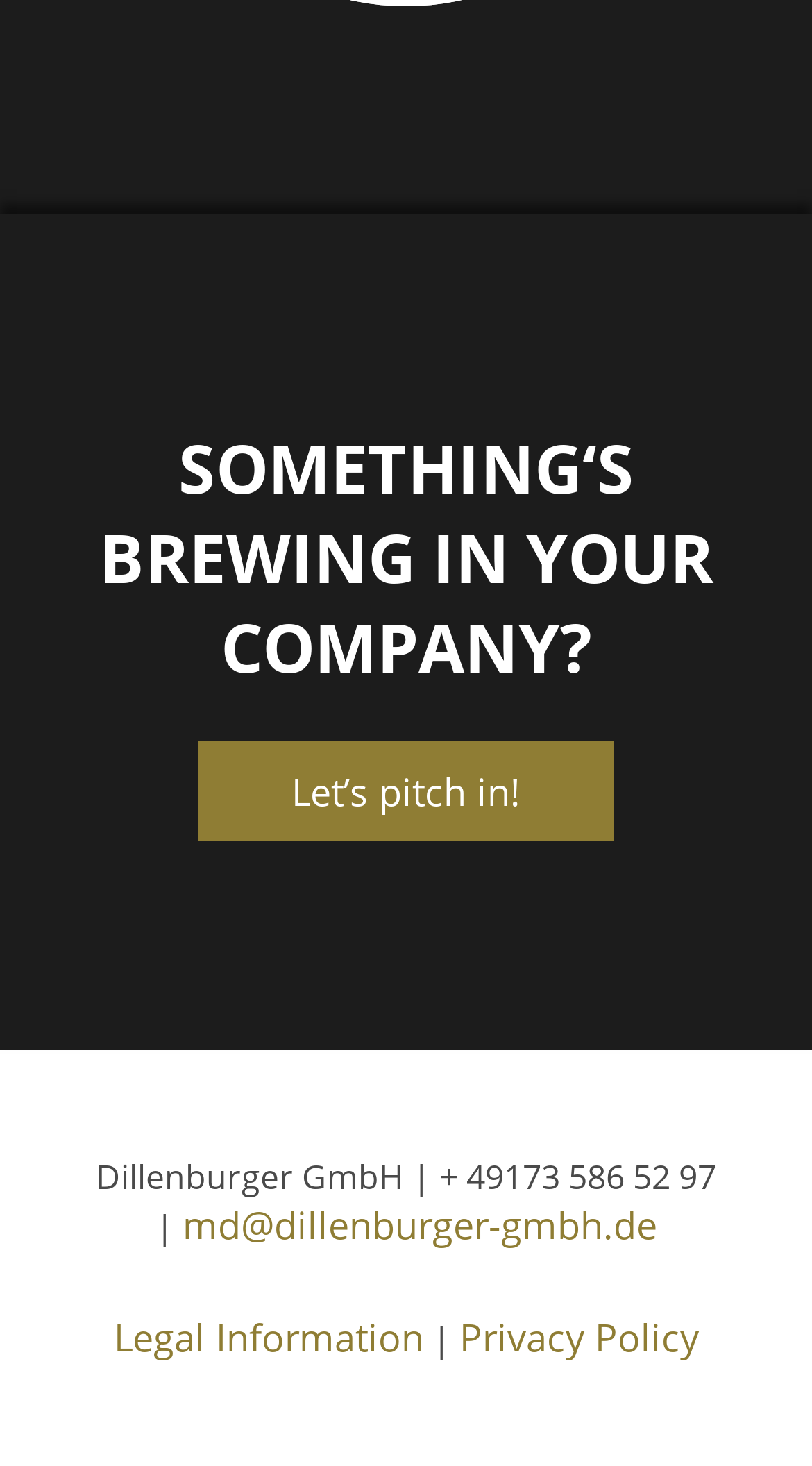Respond to the question below with a concise word or phrase:
How many links are there at the bottom of the webpage?

3